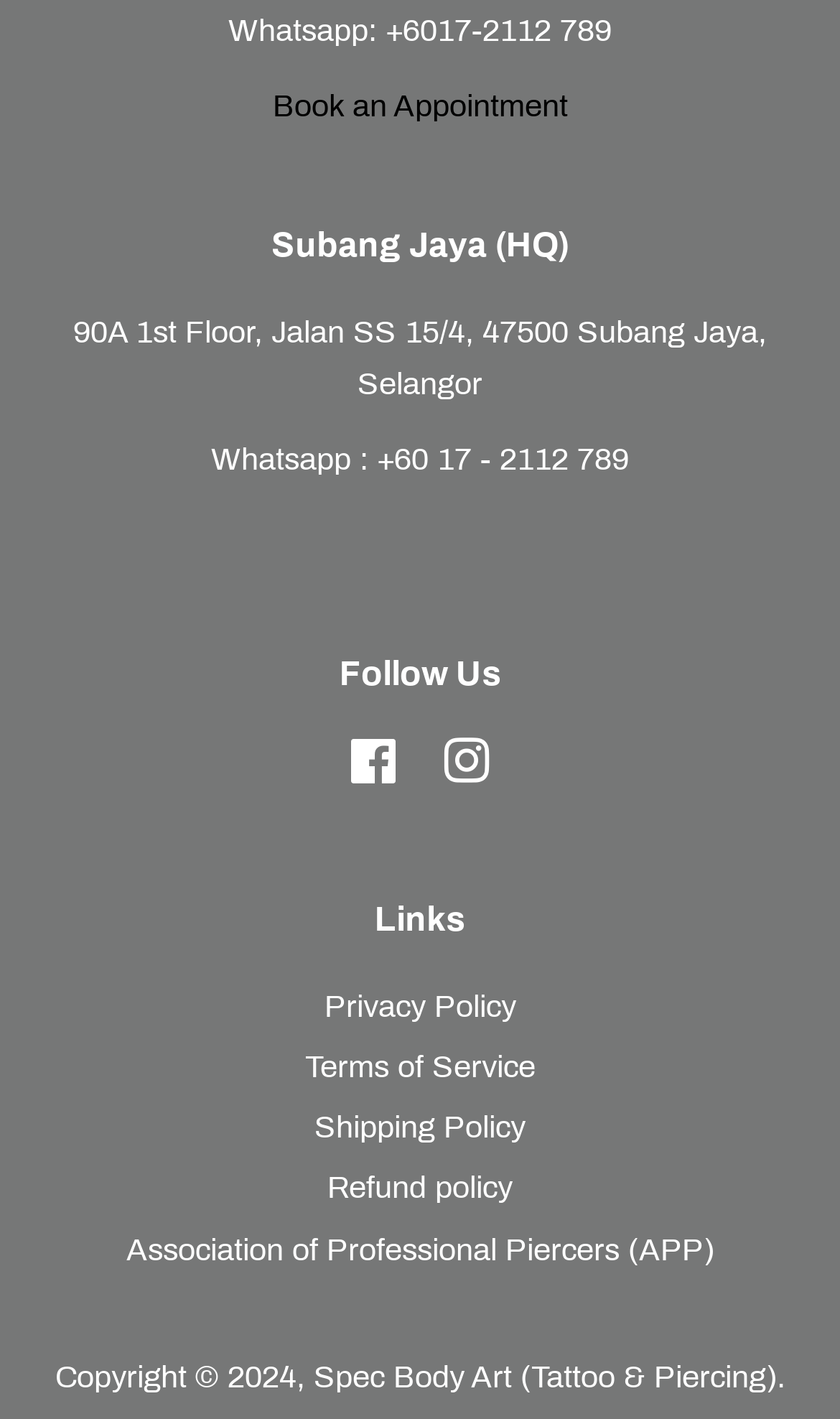Please specify the bounding box coordinates of the region to click in order to perform the following instruction: "Visit Spec Body Art website".

[0.373, 0.957, 0.924, 0.982]